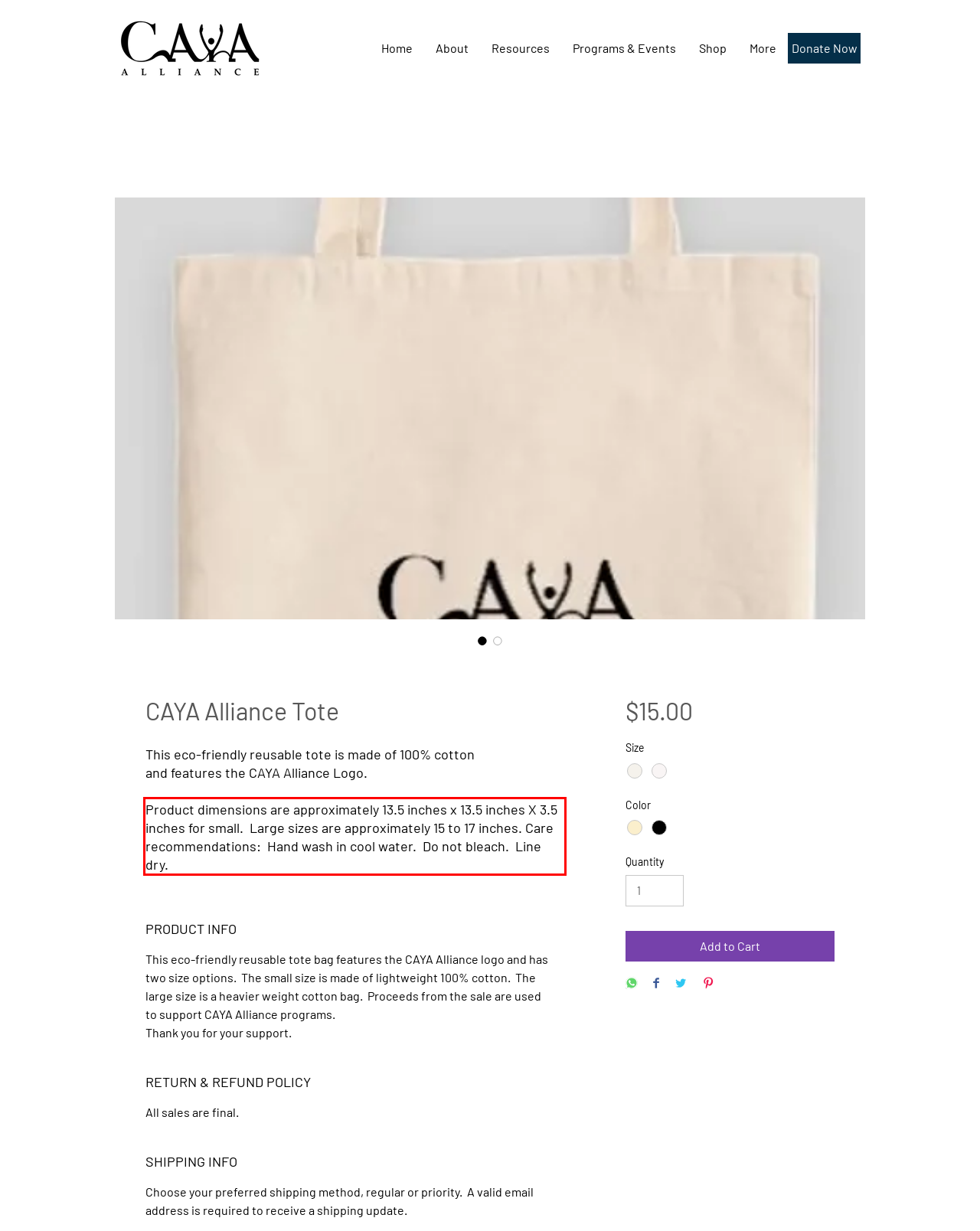Please take the screenshot of the webpage, find the red bounding box, and generate the text content that is within this red bounding box.

Product dimensions are approximately 13.5 inches x 13.5 inches X 3.5 inches for small. Large sizes are approximately 15 to 17 inches. Care recommendations: Hand wash in cool water. Do not bleach. Line dry.